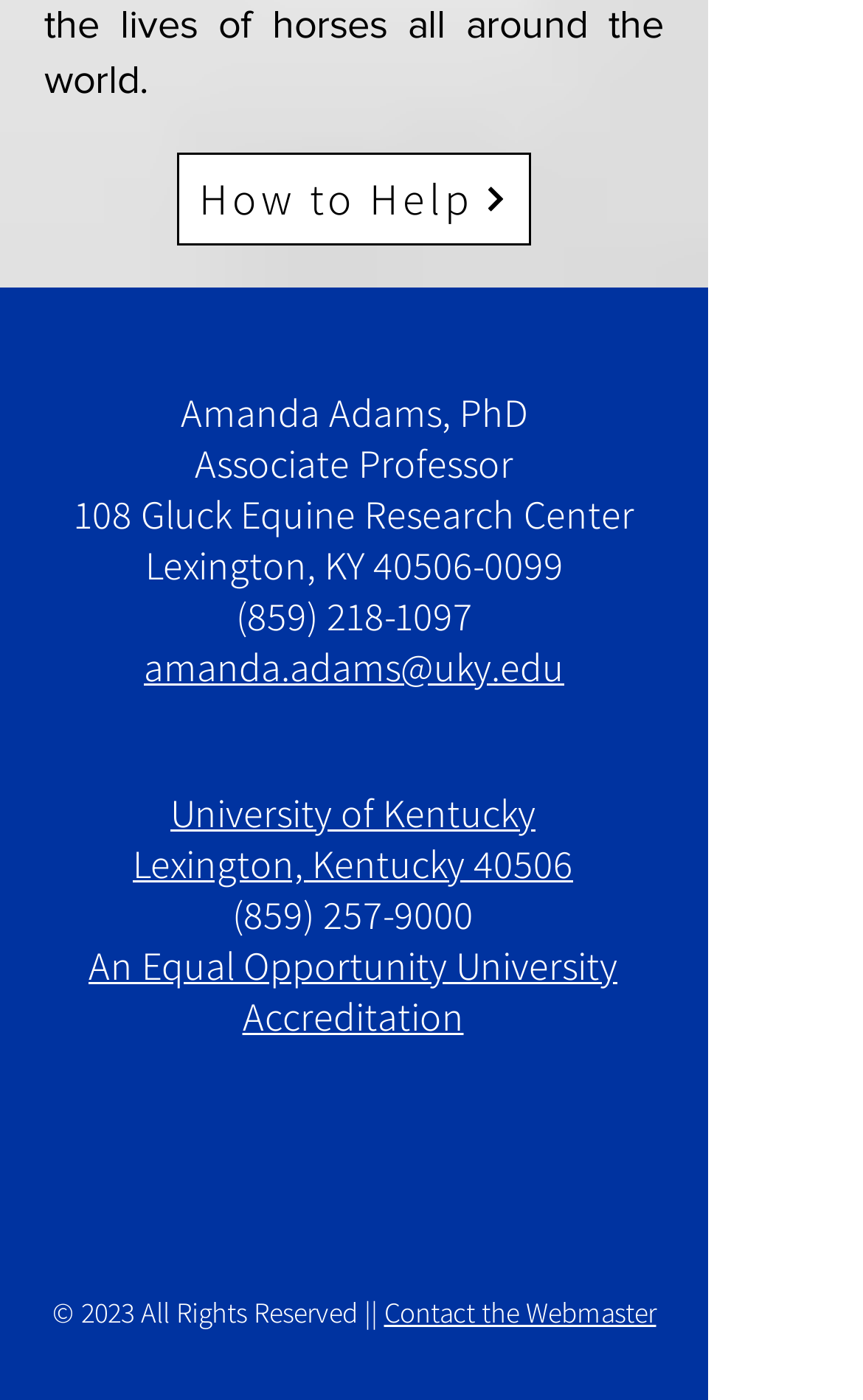Find the bounding box coordinates for the area you need to click to carry out the instruction: "View Amanda Adams' profile". The coordinates should be four float numbers between 0 and 1, indicated as [left, top, right, bottom].

[0.209, 0.277, 0.612, 0.313]